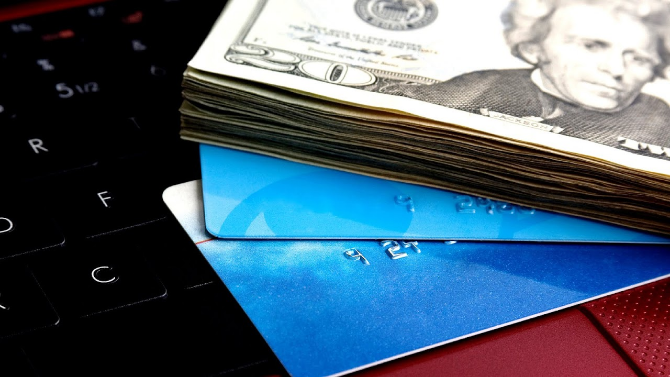Describe all the important aspects and details of the image.

The image features a close-up arrangement of financial elements, showcasing a stack of cash consisting of several twenty-dollar bills placed neatly atop two credit cards. The cash highlights the iconic portrait of a historical figure, while the cards exhibit a sleek design, with one displaying a blue gradient and embossed digits, suggesting a modern payment method. The background includes a partial view of a laptop keyboard, indicating a digital financial environment. This composition symbolizes the intersection of traditional currency and contemporary digital transactions, encapsulating the essence of modern banking and financial management.